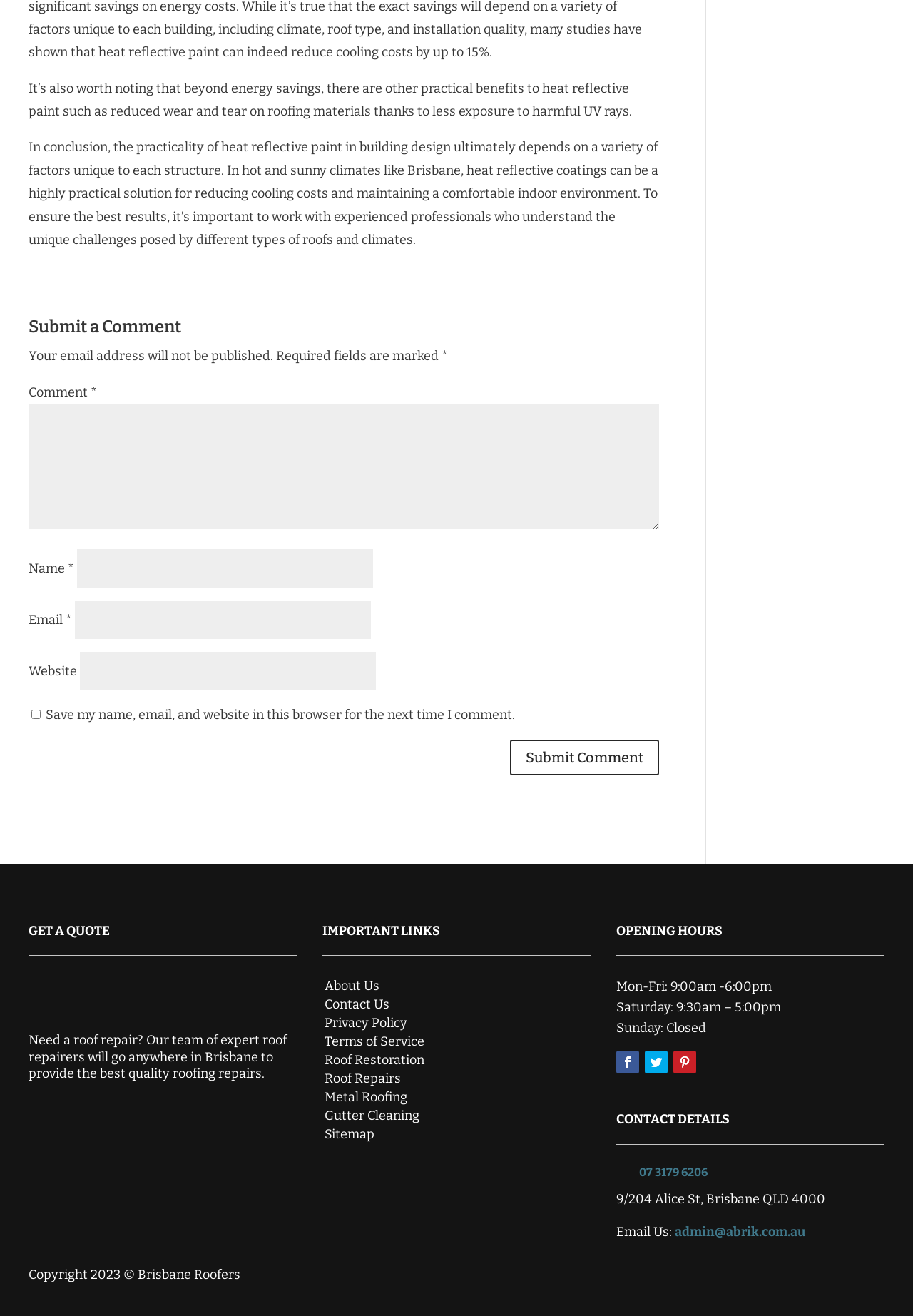Please respond in a single word or phrase: 
What is the company's email address?

admin@abrik.com.au